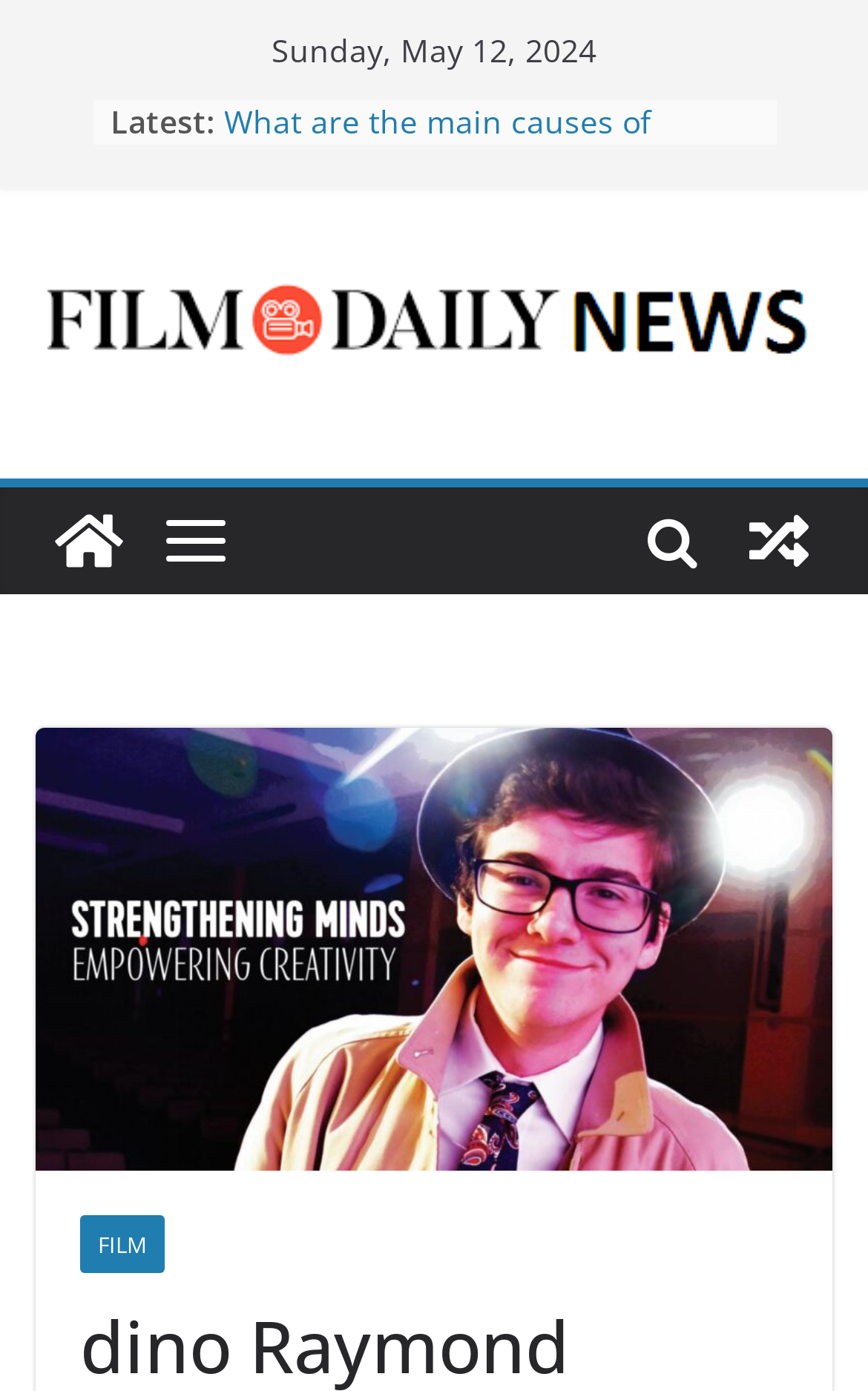Determine the coordinates of the bounding box for the clickable area needed to execute this instruction: "View a random post".

[0.836, 0.35, 0.959, 0.427]